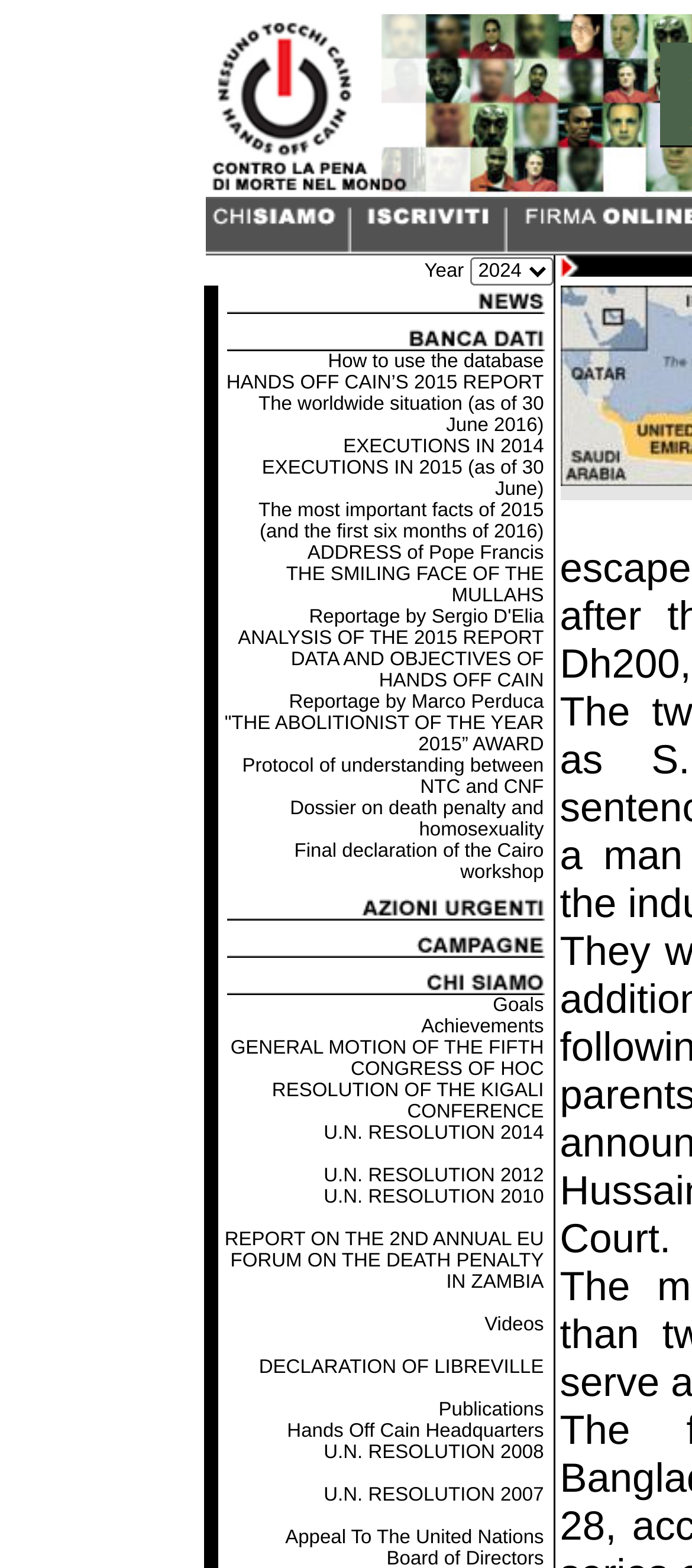What is the year mentioned in the table?
Use the information from the screenshot to give a comprehensive response to the question.

I found the year 2024 mentioned in the table by looking at the LayoutTableCell element with the text 'Year 2024'.